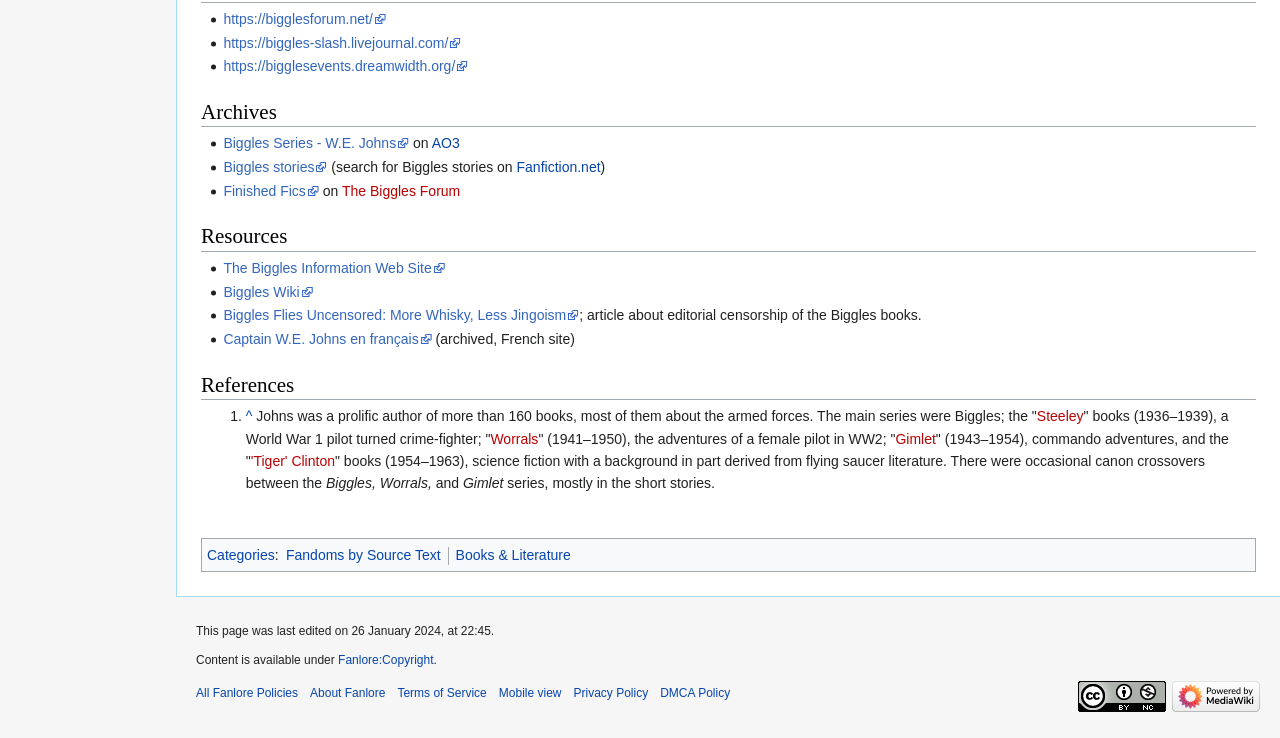Locate the bounding box coordinates of the clickable region necessary to complete the following instruction: "Learn more about the Biggles books". Provide the coordinates in the format of four float numbers between 0 and 1, i.e., [left, top, right, bottom].

[0.157, 0.134, 0.981, 0.172]